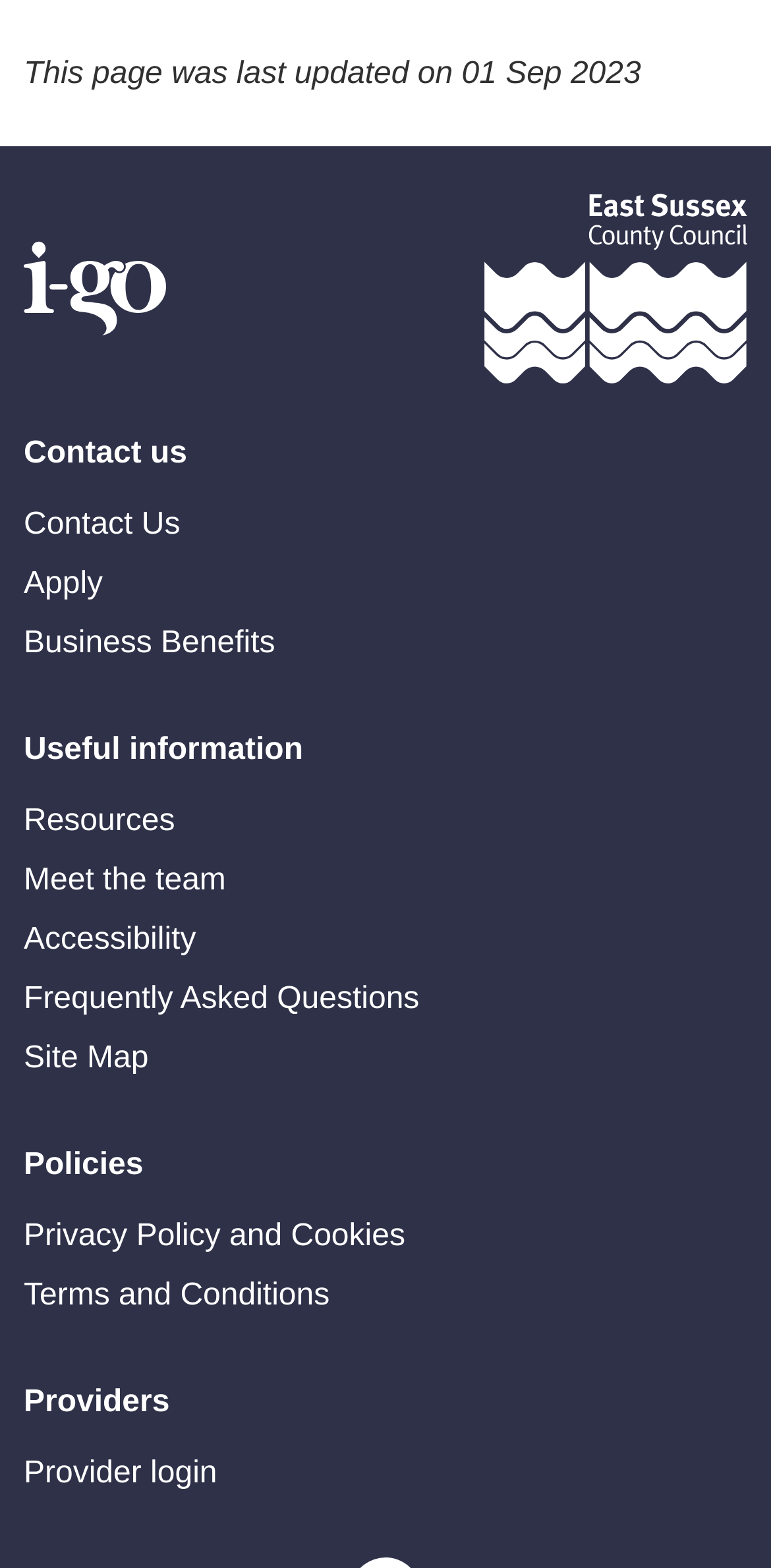Provide a one-word or short-phrase answer to the question:
What is the last link under 'Policies'?

Terms and Conditions